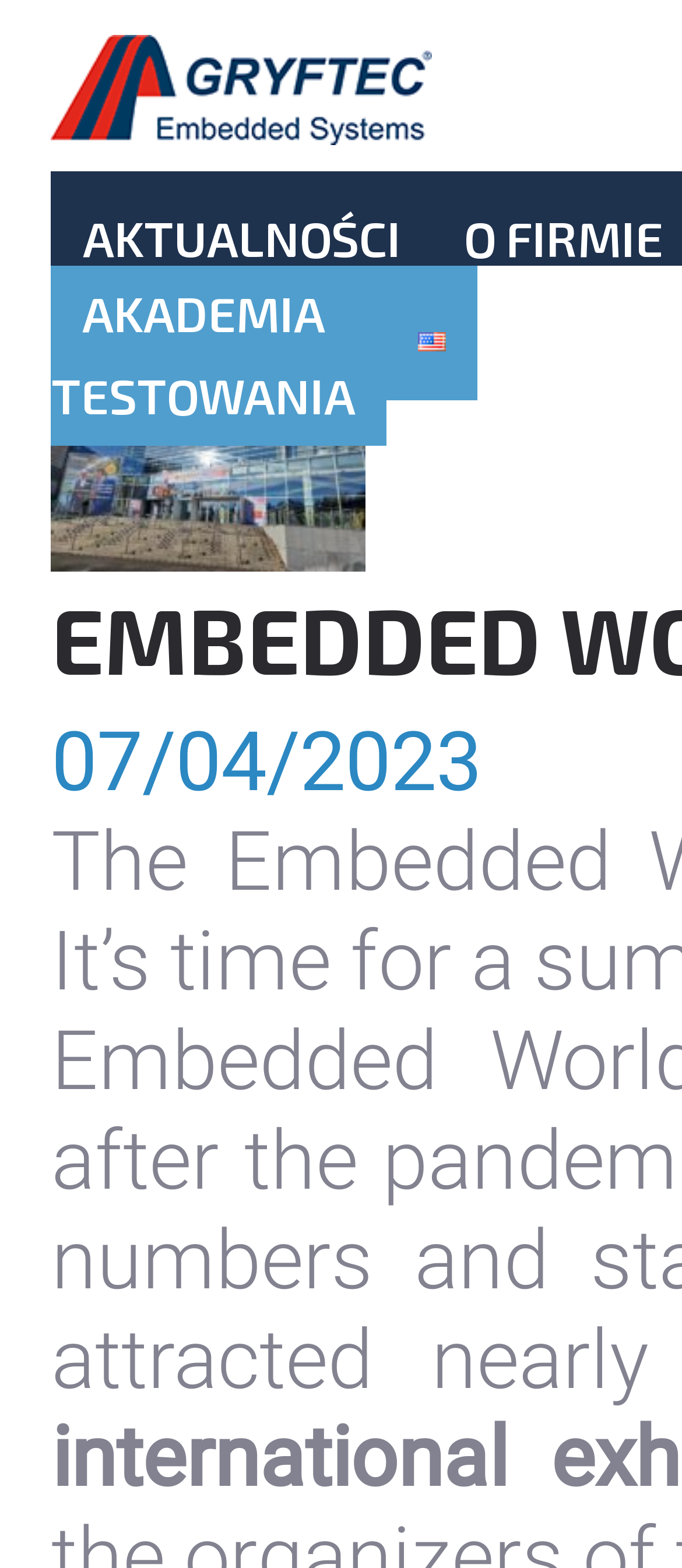What is the date mentioned on the webpage?
Look at the image and respond to the question as thoroughly as possible.

I found this date mentioned next to the image description 'Embedded World 2023 coverage', which suggests that it is related to the event or article being discussed.